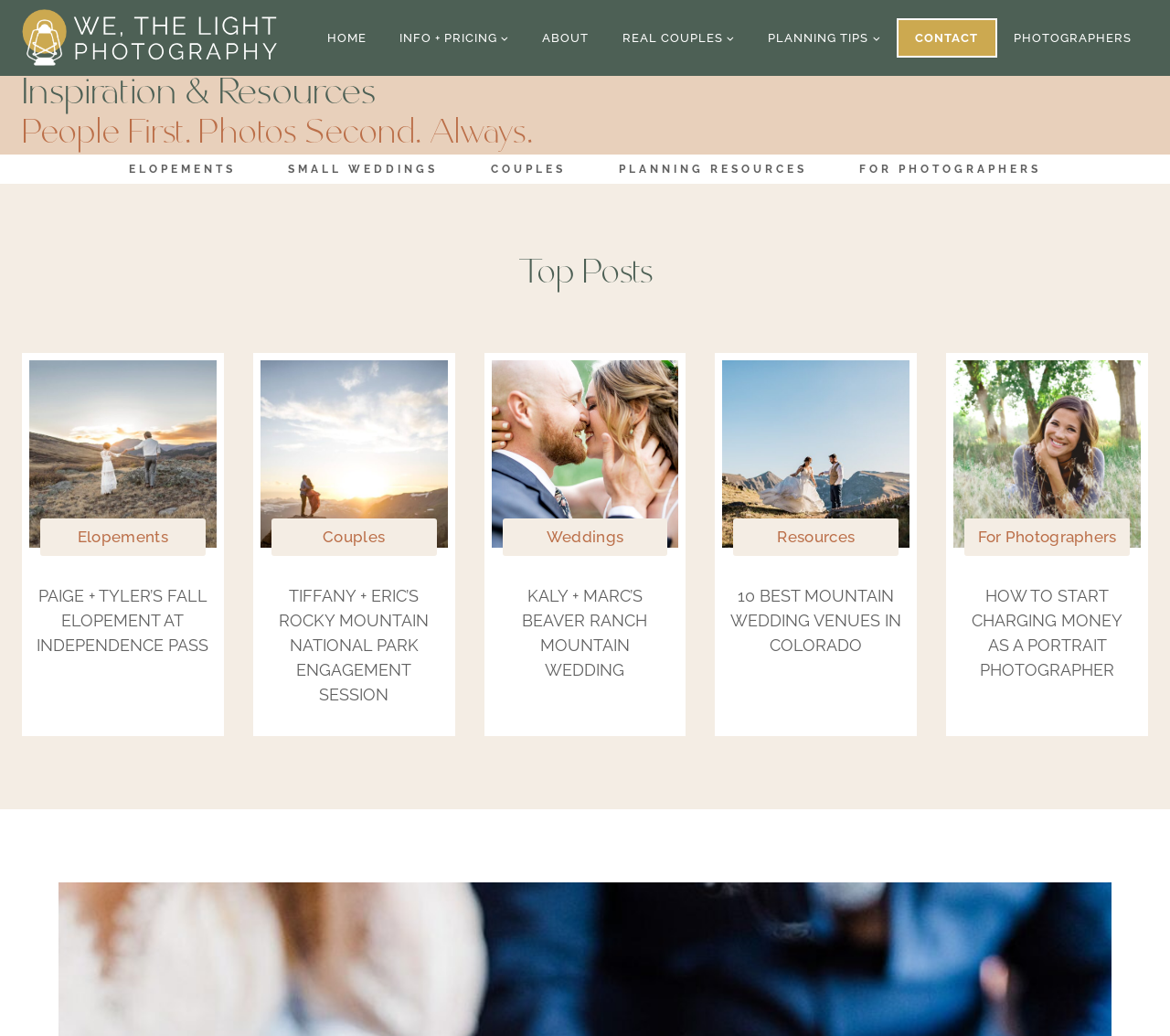Provide the bounding box coordinates for the UI element described in this sentence: "Weddings". The coordinates should be four float values between 0 and 1, i.e., [left, top, right, bottom].

[0.429, 0.5, 0.571, 0.536]